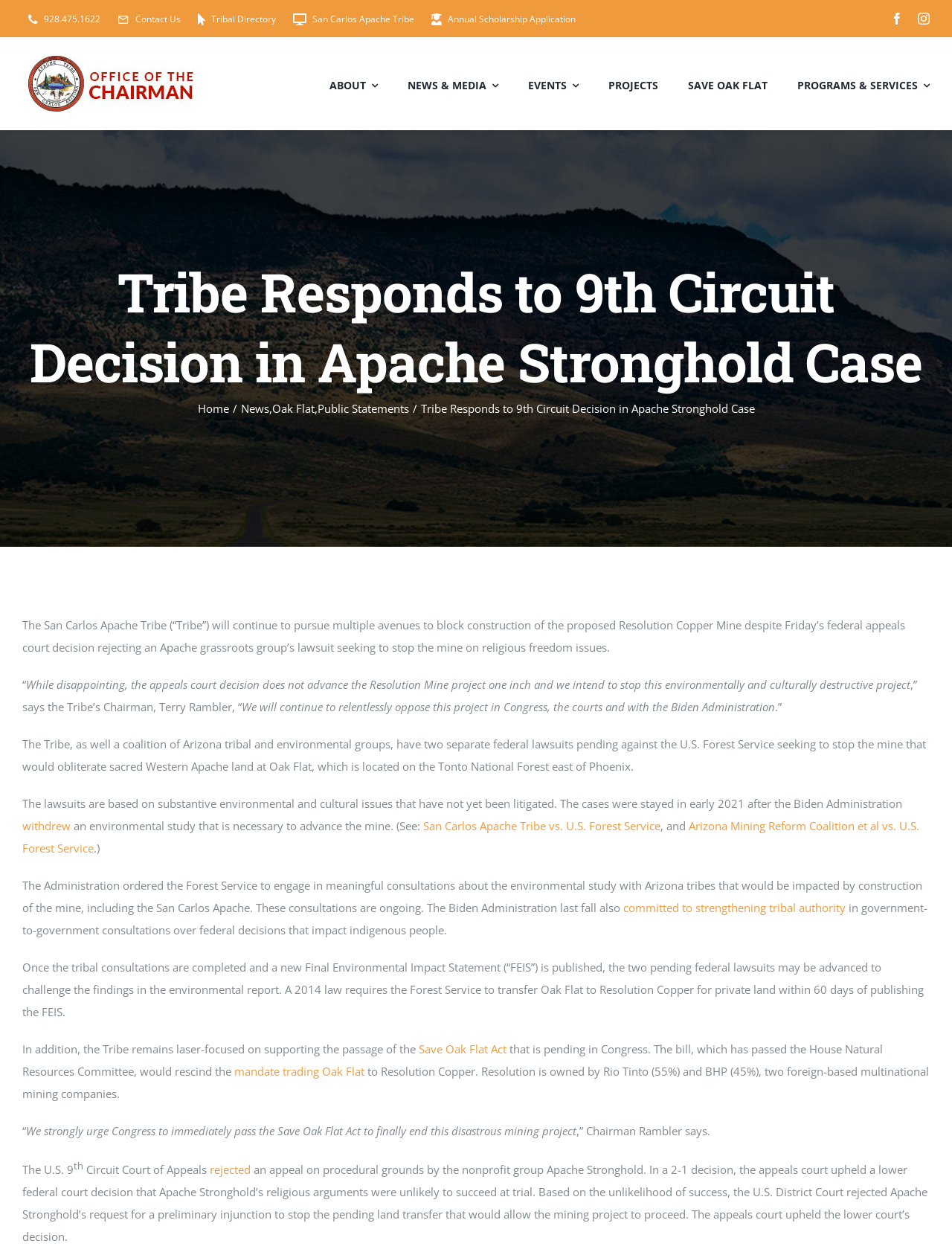Determine the webpage's heading and output its text content.

Tribe Responds to 9th Circuit Decision in Apache Stronghold Case